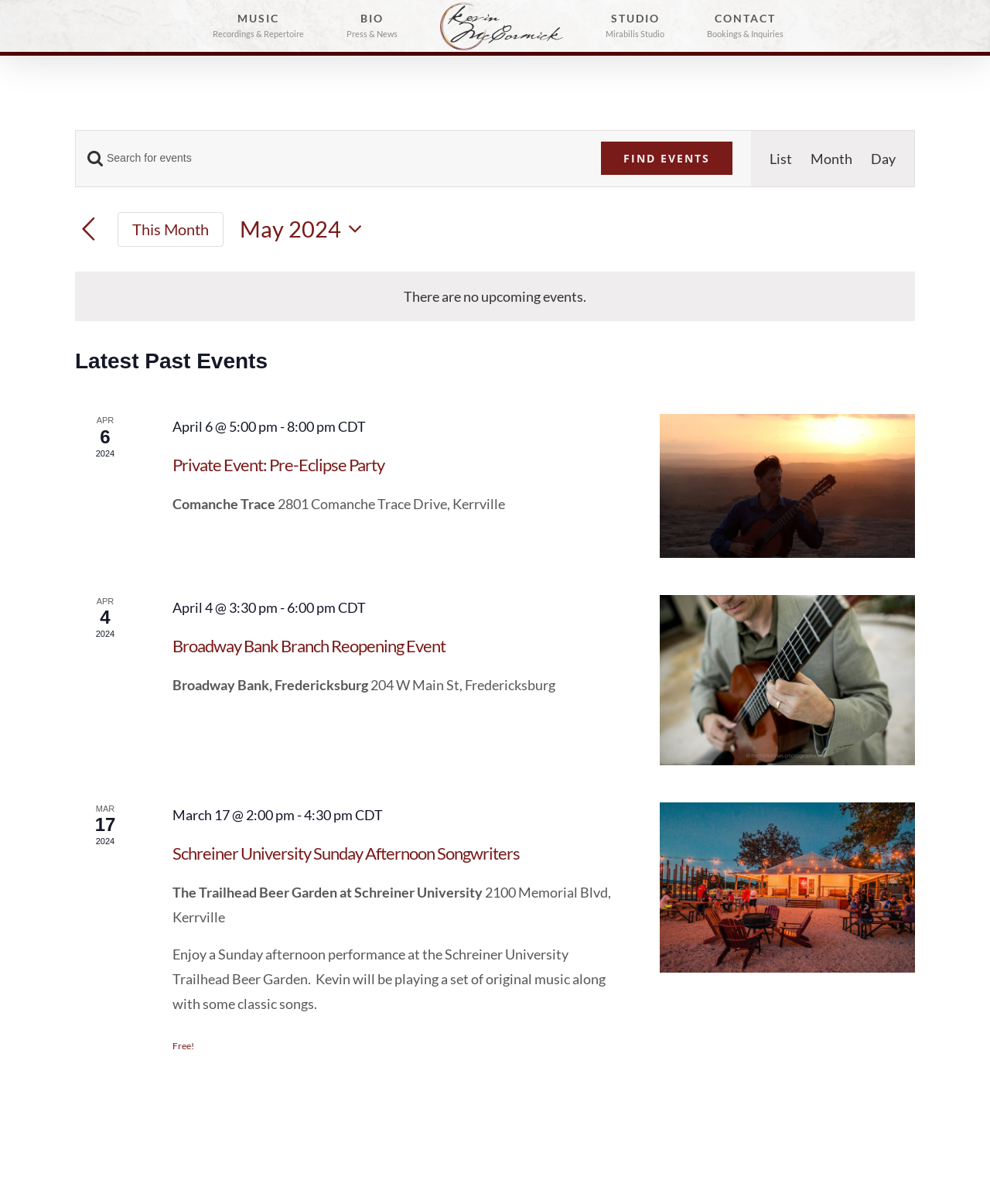Locate the bounding box coordinates of the clickable region to complete the following instruction: "View event details for Broadway Bank Branch Reopening Event."

[0.174, 0.528, 0.45, 0.545]